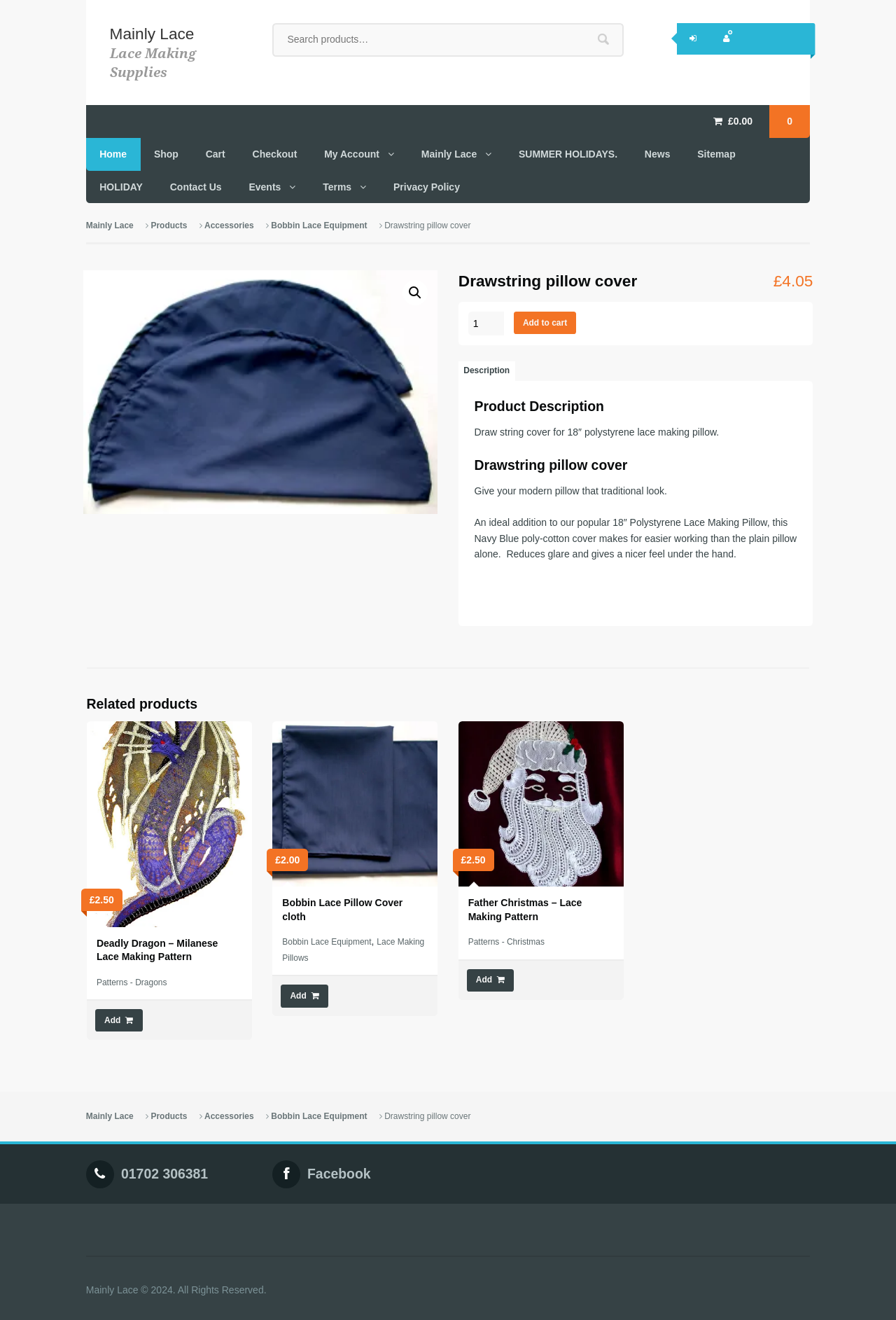Articulate a complete and detailed caption of the webpage elements.

This webpage is about a drawstring pillow cover for an 18" polystyrene lace making pillow. At the top, there is a heading "Mainly Lace" and a search bar. Below the search bar, there are several links to different sections of the website, including "Home", "Shop", "Cart", and "Checkout". 

On the left side, there is a navigation menu with links to "Products", "Accessories", "Bobbin Lace Equipment", and more. 

The main content of the page is about the drawstring pillow cover. There is an image of the product, and below it, there is a heading "Drawstring pillow cover" and a description of the product. The description explains that the cover is for an 18" polystyrene lace making pillow and provides a traditional look. 

Below the description, there is a section for "Related products" which lists three products: "Deadly Dragon - Milanese Lace Making Pattern", "Bobbin Lace Pillow Cover cloth", and "Father Christmas bobbin lace pattern". Each product has an image, a heading, and a link to add it to the cart. 

At the bottom of the page, there are links to "Mainly Lace" and other sections of the website, as well as a copyright notice.